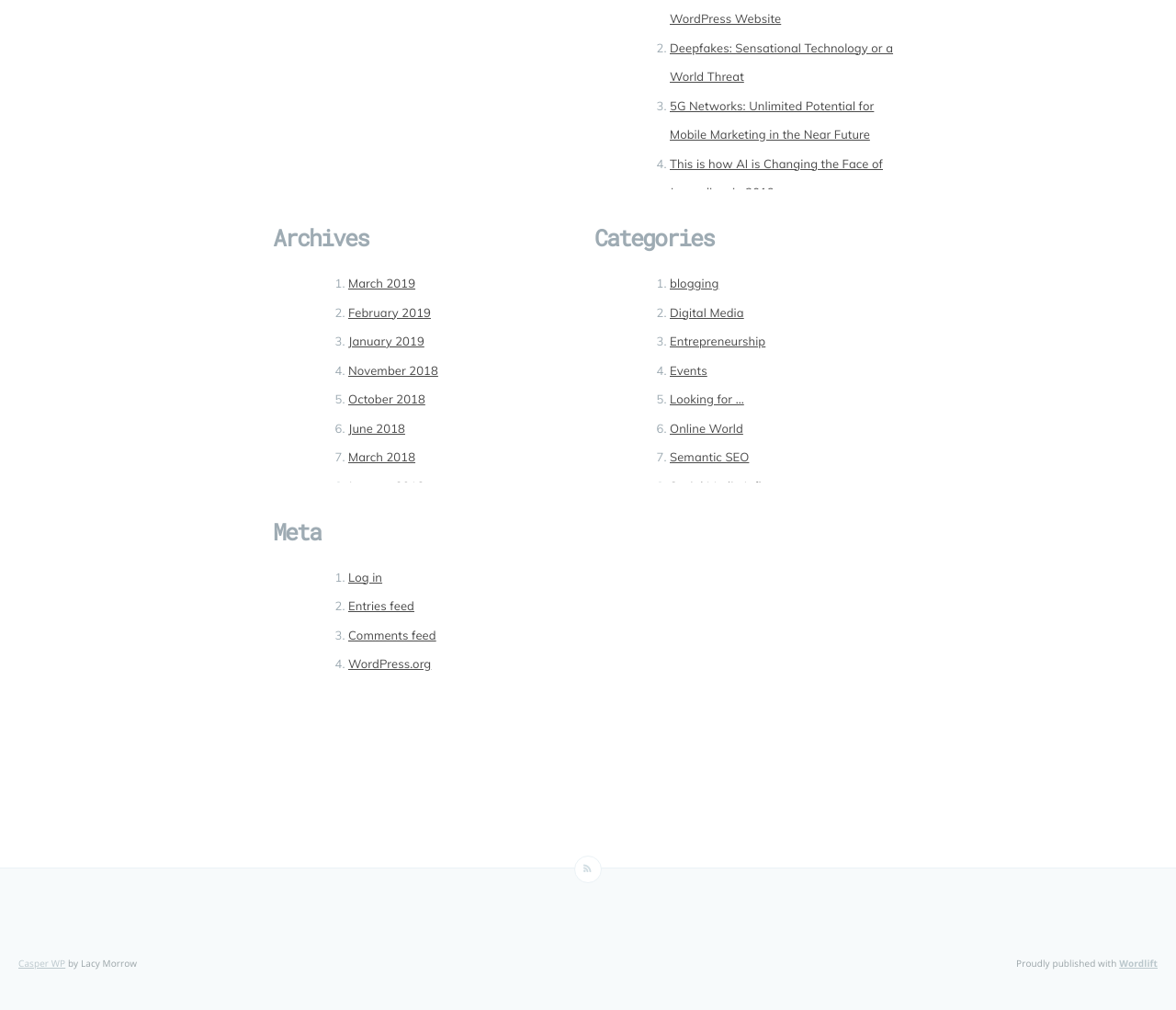Based on the visual content of the image, answer the question thoroughly: How many months are listed in the 'Archives' section?

I counted the number of link elements under the 'Archives' section, which has a heading element with the text 'Archives' and bounding box coordinates [0.234, 0.223, 0.492, 0.249]. There are 25 link elements with ListMarker elements preceding them, each representing a month.